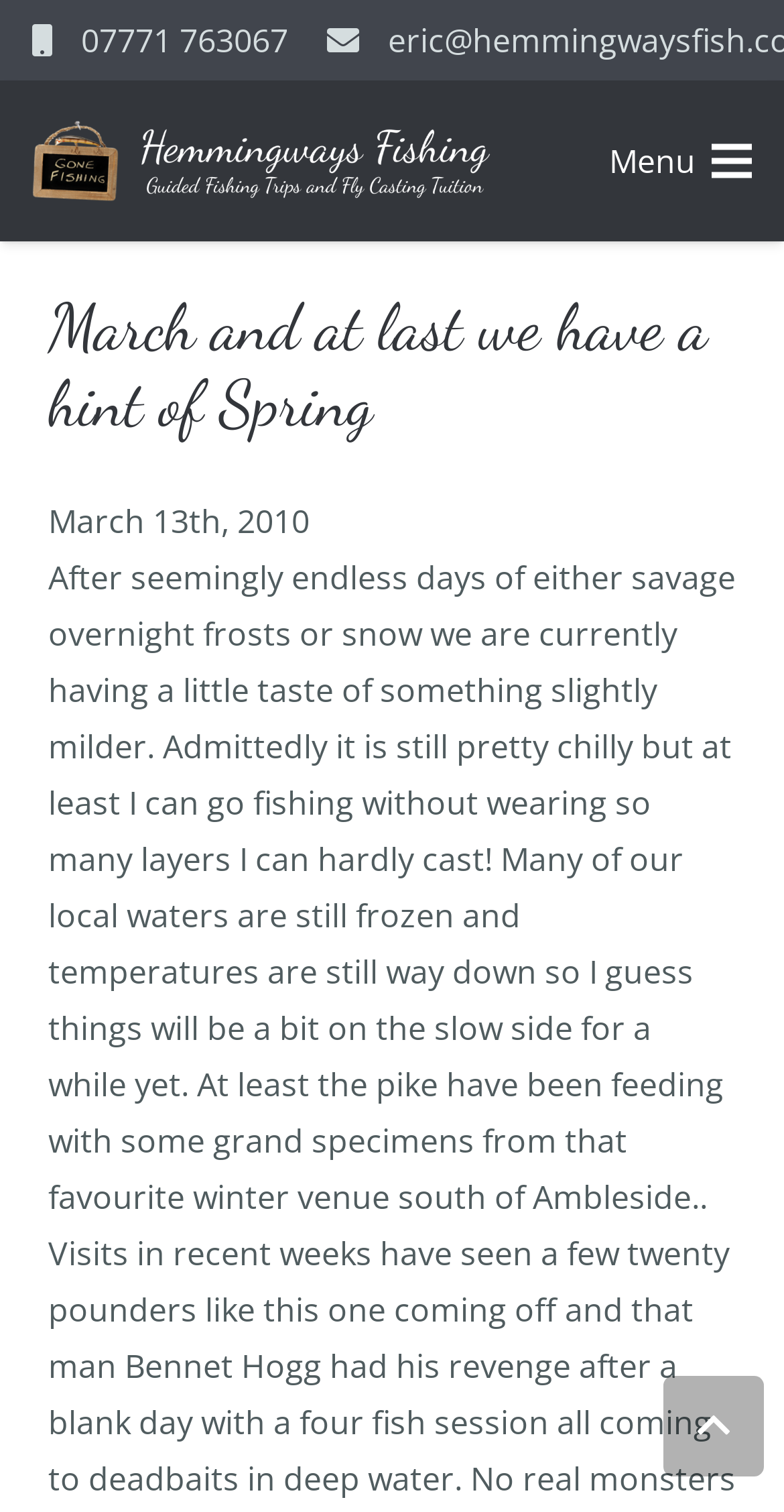What type of activities are mentioned on the webpage?
Use the information from the screenshot to give a comprehensive response to the question.

I found several links and text content related to fishing on the webpage, such as 'Fishing In Cumbria', 'Guided Fishing Trips', and 'Fly Casting Tuition', which suggest that the webpage is about fishing activities.